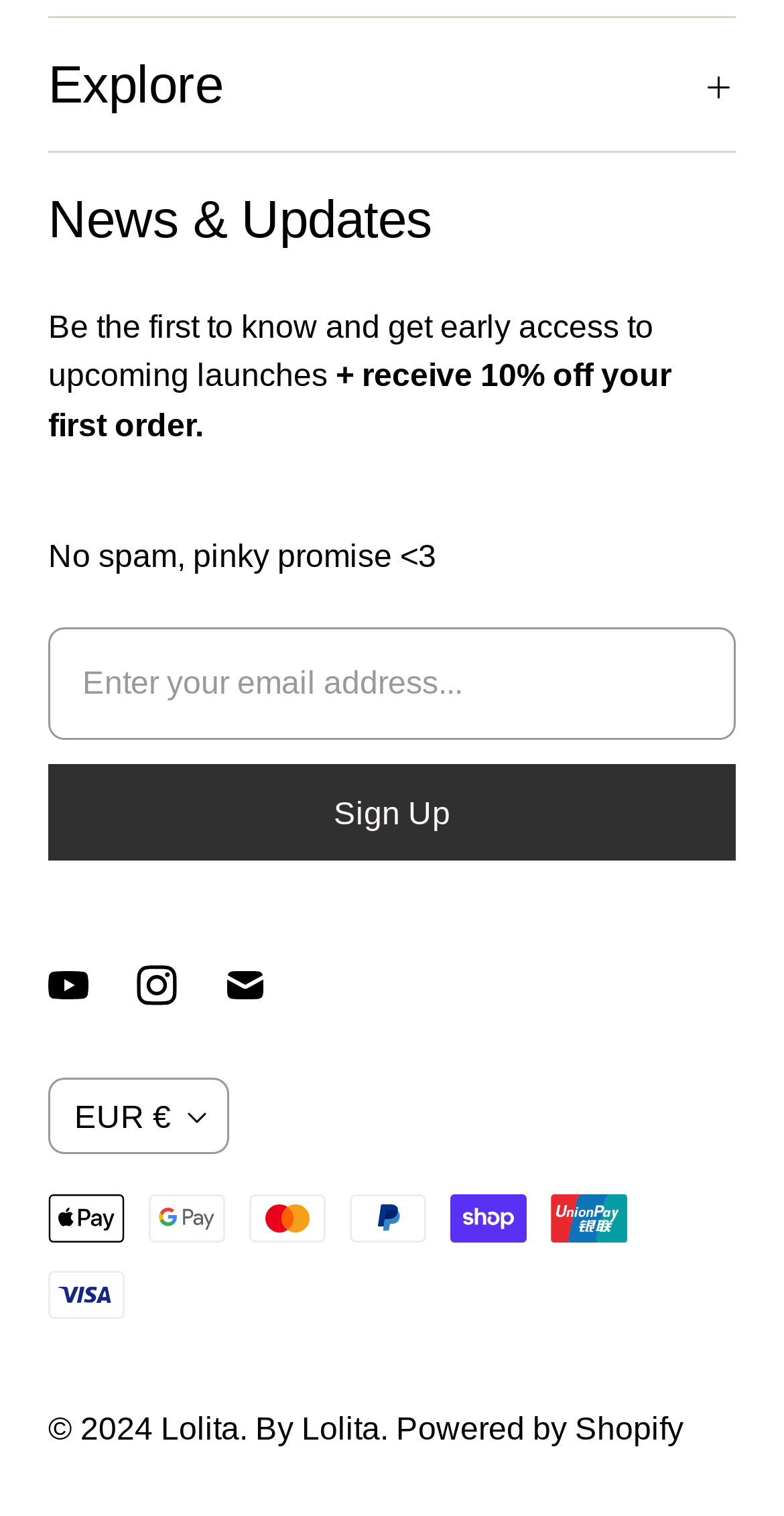What is the purpose of the textbox?
Please use the visual content to give a single word or phrase answer.

Enter email address